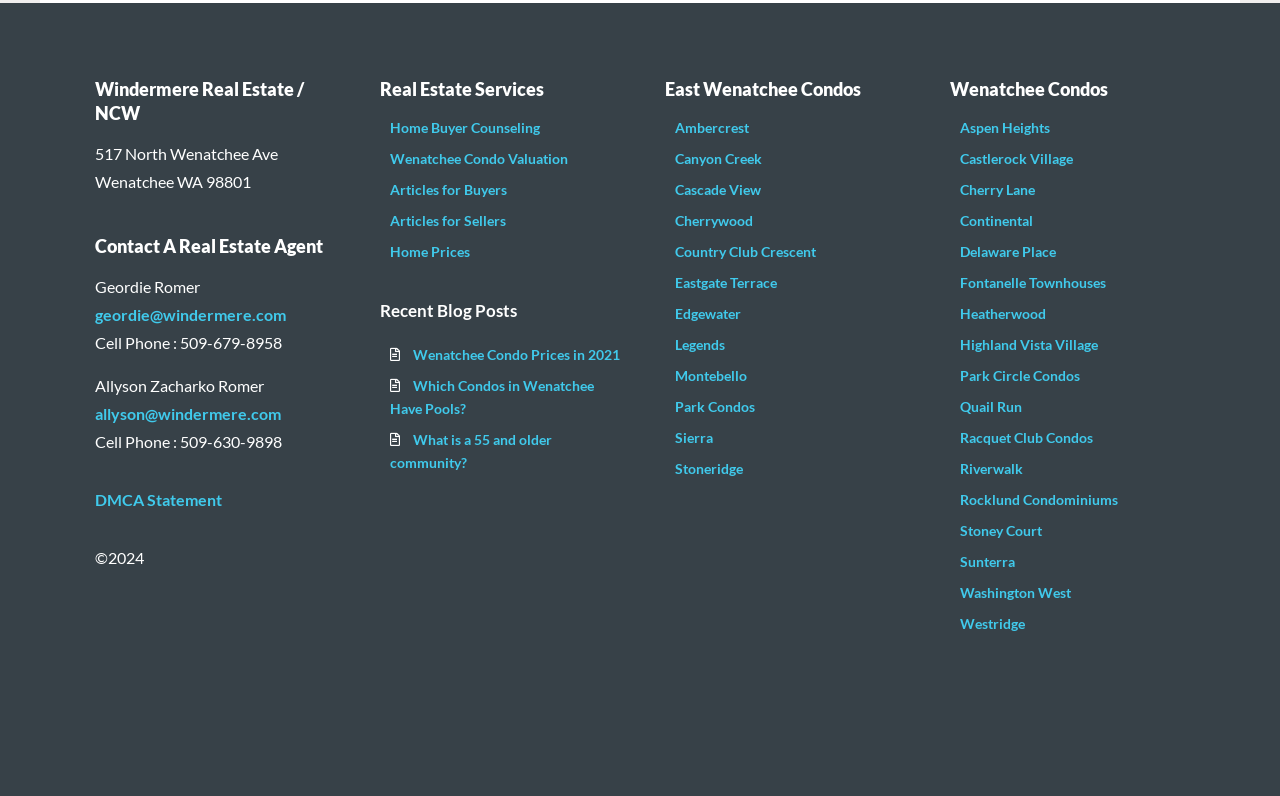Find the bounding box coordinates of the area to click in order to follow the instruction: "Explore East Wenatchee Condos".

[0.52, 0.099, 0.711, 0.128]